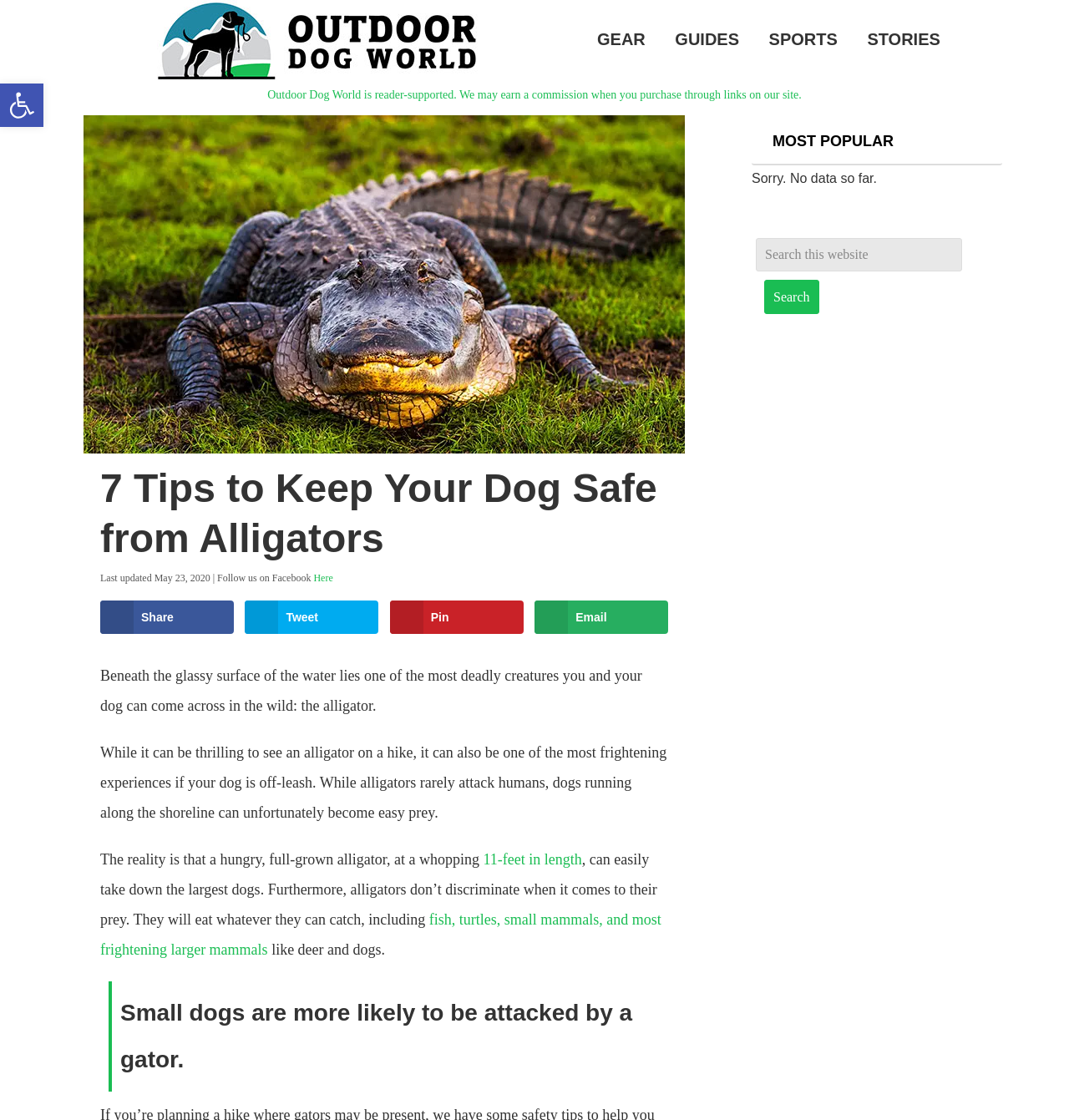Using the provided element description "name="s" placeholder="Search this website"", determine the bounding box coordinates of the UI element.

[0.707, 0.212, 0.9, 0.242]